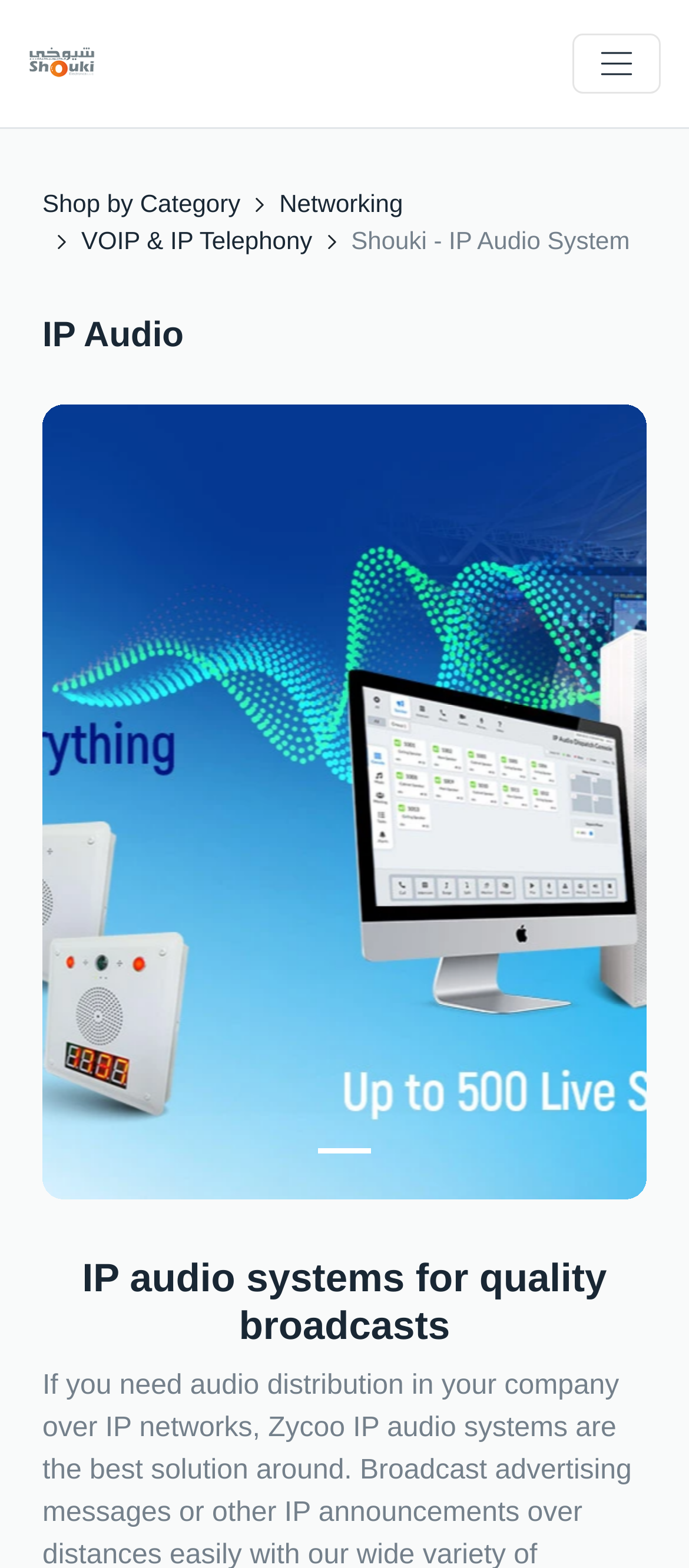What is the main image on the webpage?
Please look at the screenshot and answer using one word or phrase.

None